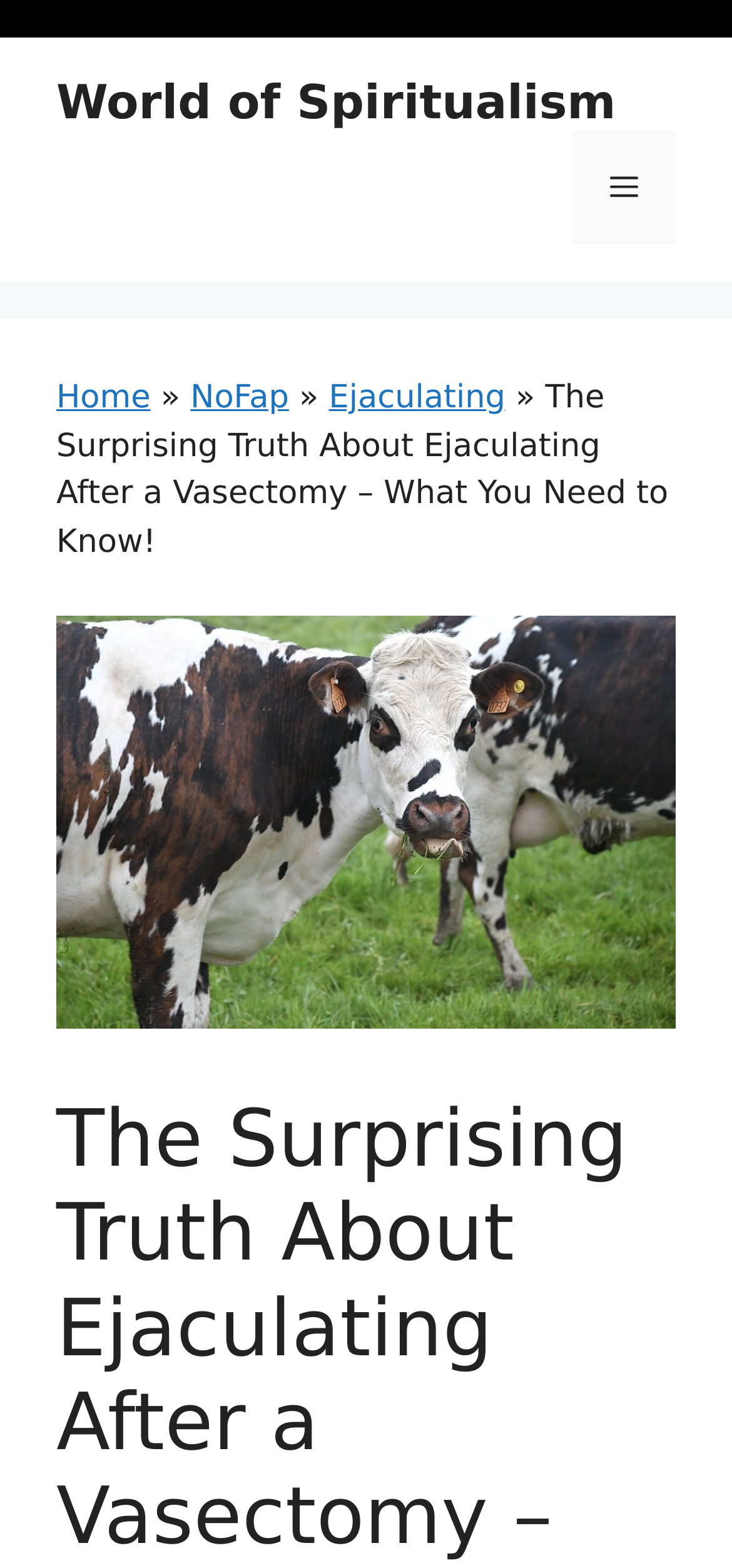What is the name of the website?
Offer a detailed and exhaustive answer to the question.

I determined the name of the website by looking at the banner element at the top of the page, which contains a link with the text 'World of Spiritualism'.